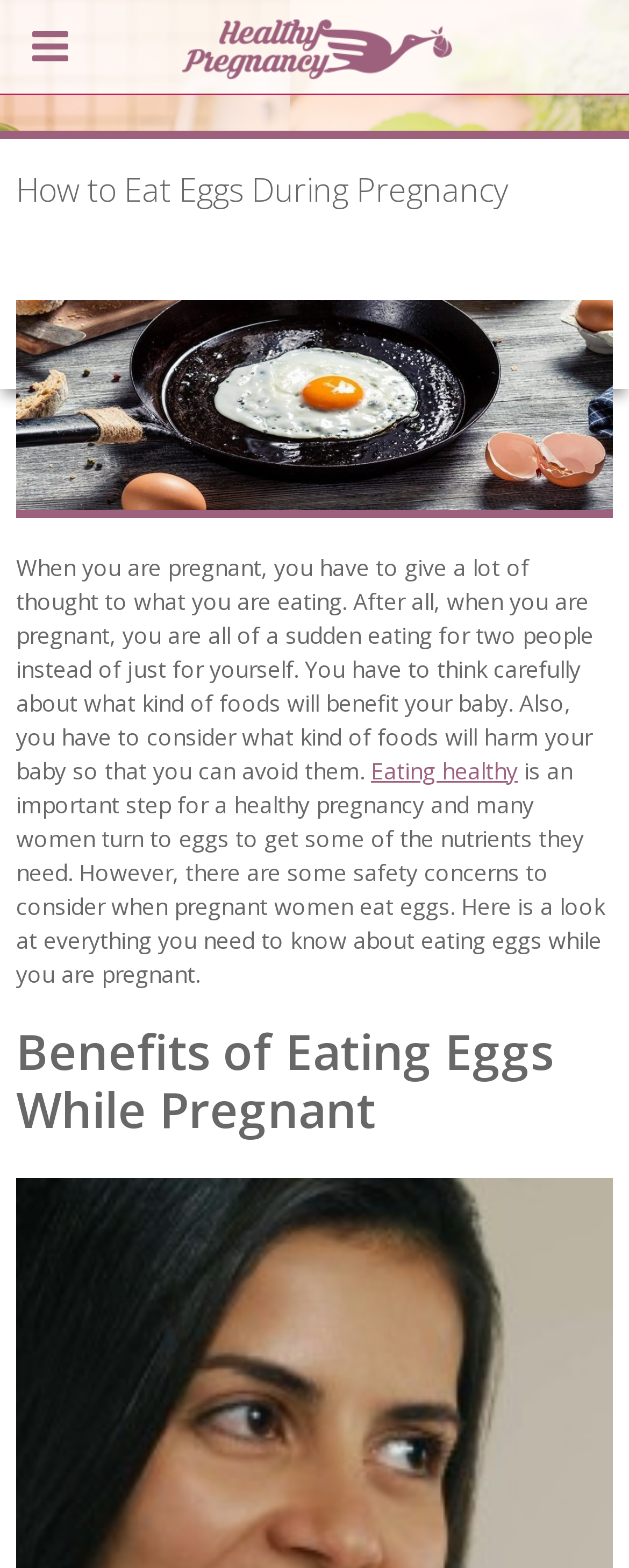Offer an extensive depiction of the webpage and its key elements.

The webpage is about eating eggs during pregnancy, with a focus on the safety concerns and benefits. At the top of the page, there is a header with the title "How to Eat Eggs During Pregnancy" and an image related to eggs in pregnancy. Below the header, there is a paragraph of text that discusses the importance of eating healthy during pregnancy and how eggs can be a nutritious option, but with some safety concerns to consider.

To the right of the header, there is a button labeled "Toggle Menu" and a link to the "Healthy Pregnancy Mobile Logo". The logo is also displayed as an image.

Further down the page, there is a section with a heading "Benefits of Eating Eggs While Pregnant", which suggests that the page will provide more information on the advantages of consuming eggs during pregnancy.